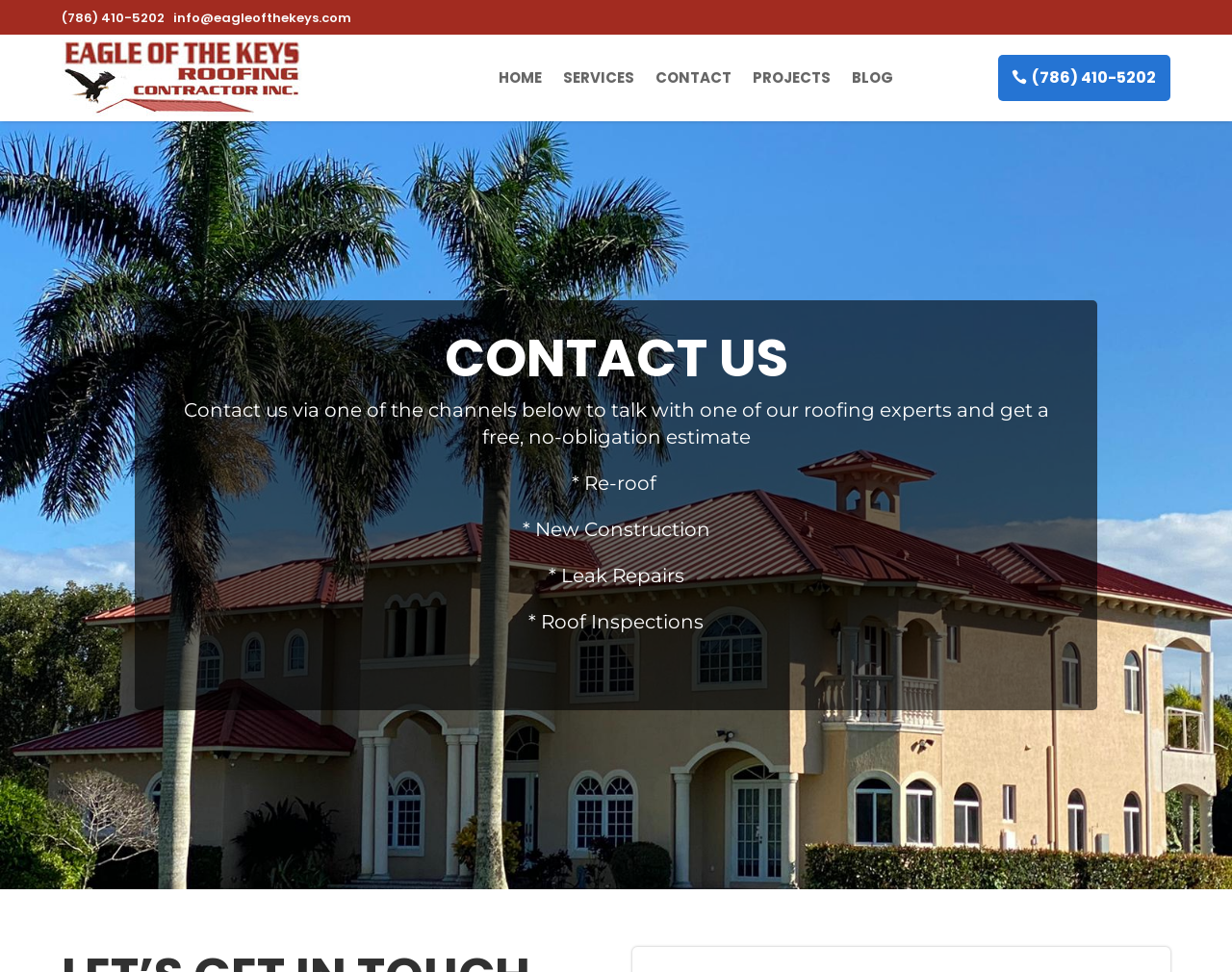Please answer the following question using a single word or phrase: 
How many navigation links are at the top of the webpage?

5